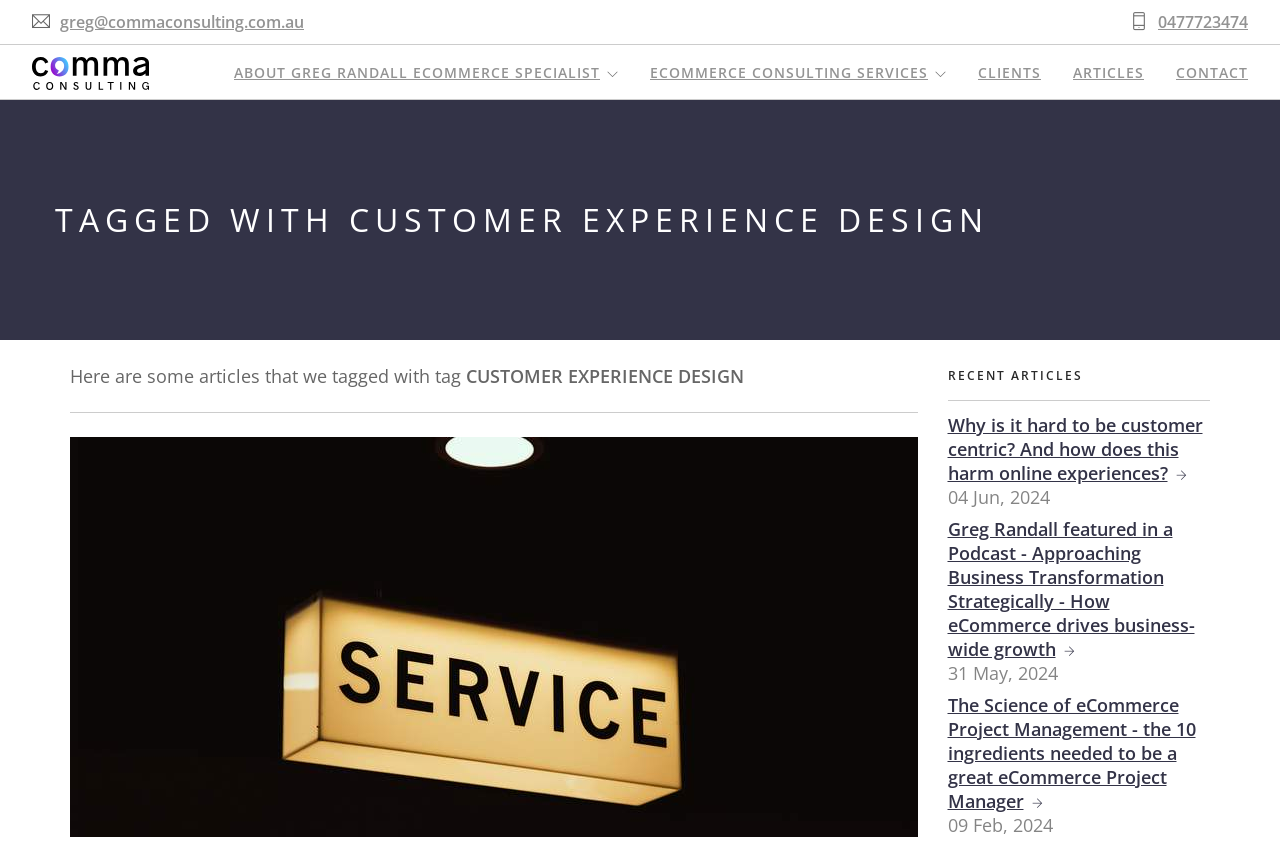Find the bounding box coordinates of the UI element according to this description: "About Greg Randall eCommerce Specialist".

[0.183, 0.053, 0.469, 0.116]